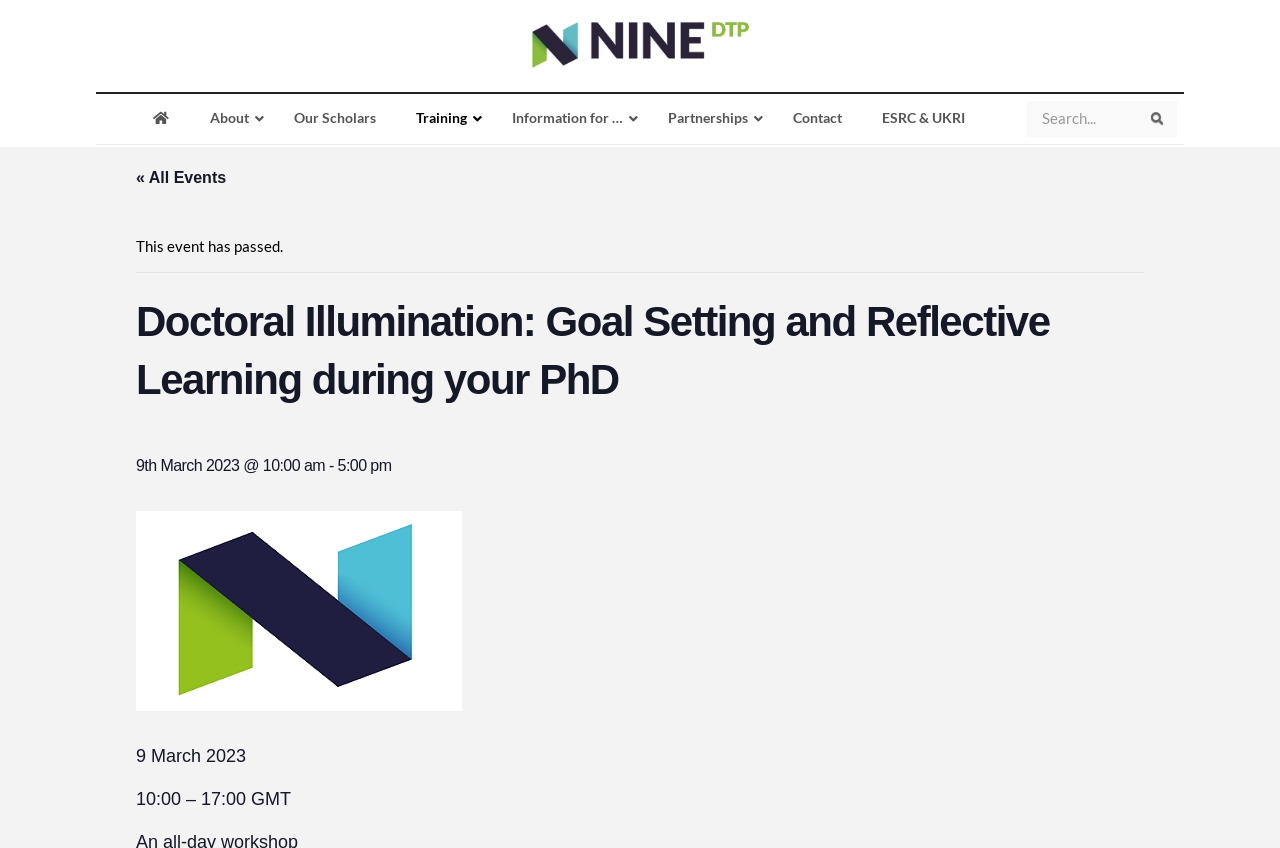What is the status of the event?
Craft a detailed and extensive response to the question.

I found the status of the event by looking at the static text element with the text 'This event has passed'.